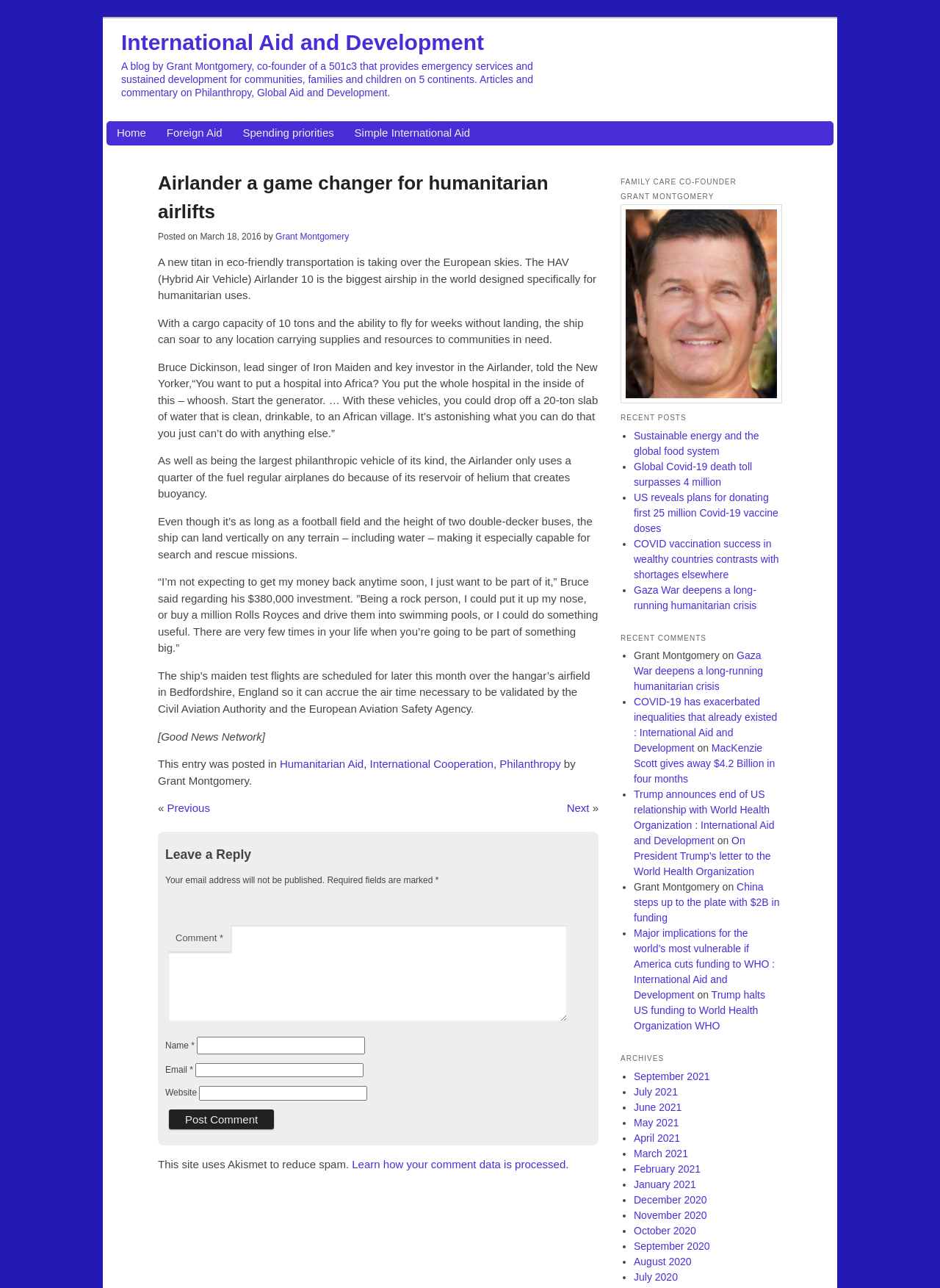Can you specify the bounding box coordinates for the region that should be clicked to fulfill this instruction: "Click on the 'Post Comment' button".

[0.18, 0.862, 0.292, 0.877]